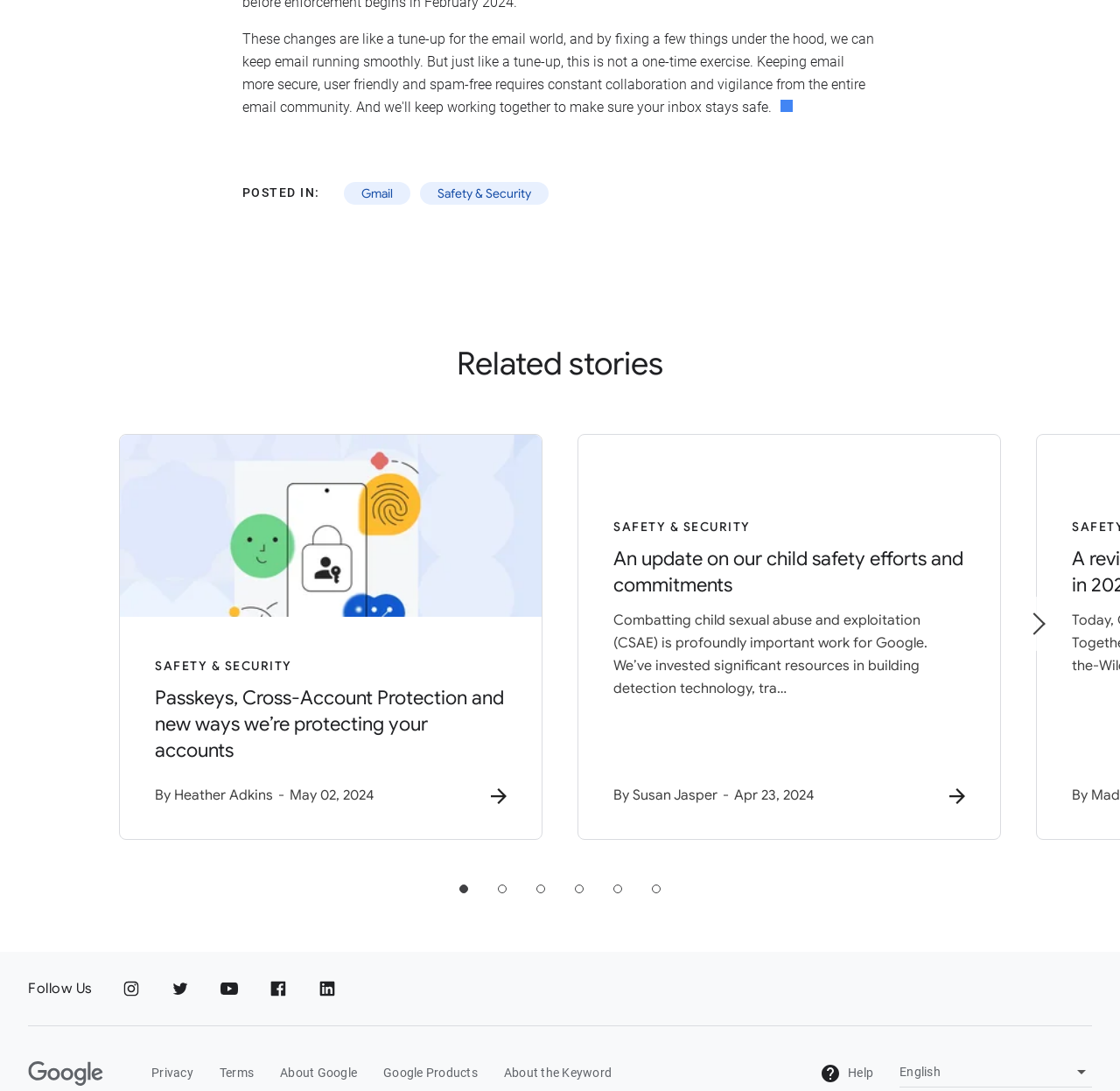Given the description About the Keyword, predict the bounding box coordinates of the UI element. Ensure the coordinates are in the format (top-left x, top-left y, bottom-right x, bottom-right y) and all values are between 0 and 1.

[0.45, 0.974, 0.546, 0.992]